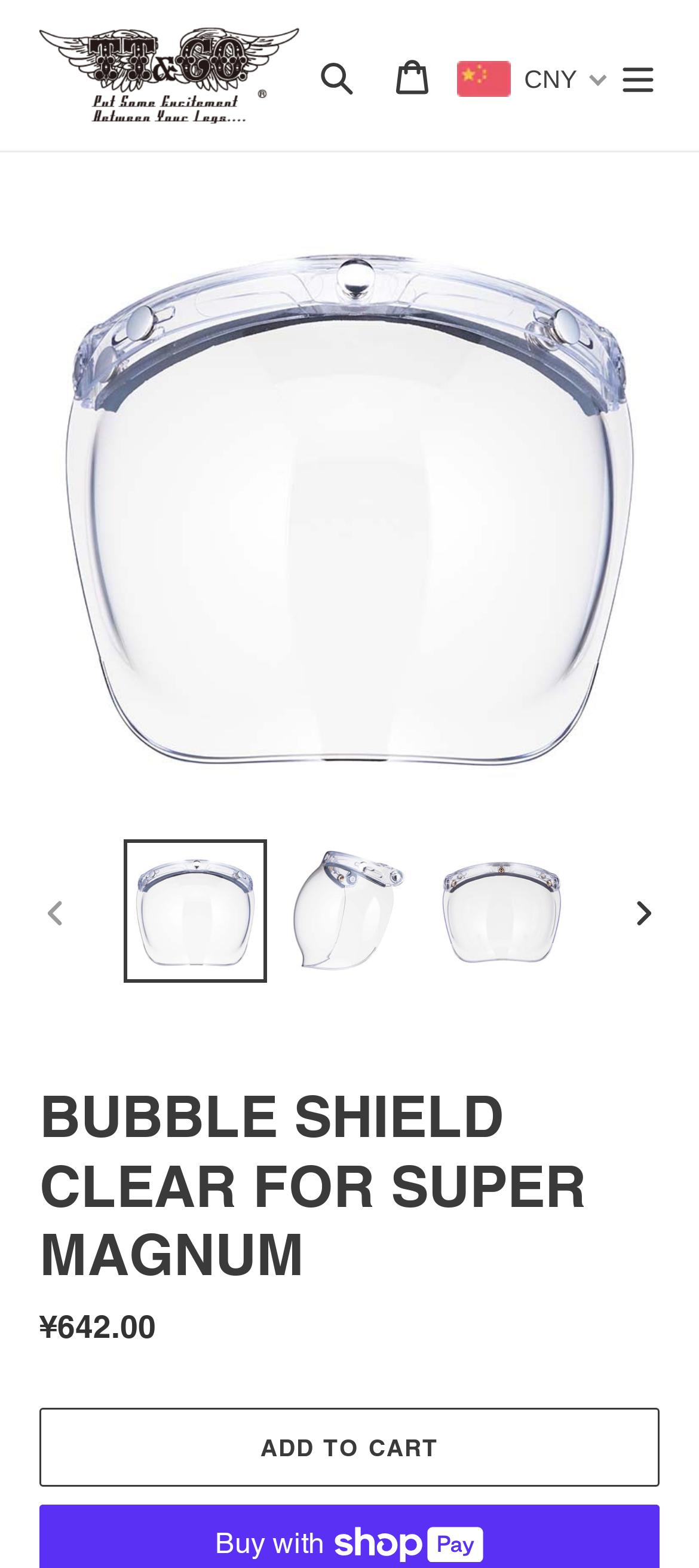Please provide the bounding box coordinates for the element that needs to be clicked to perform the instruction: "View cart". The coordinates must consist of four float numbers between 0 and 1, formatted as [left, top, right, bottom].

[0.536, 0.024, 0.641, 0.073]